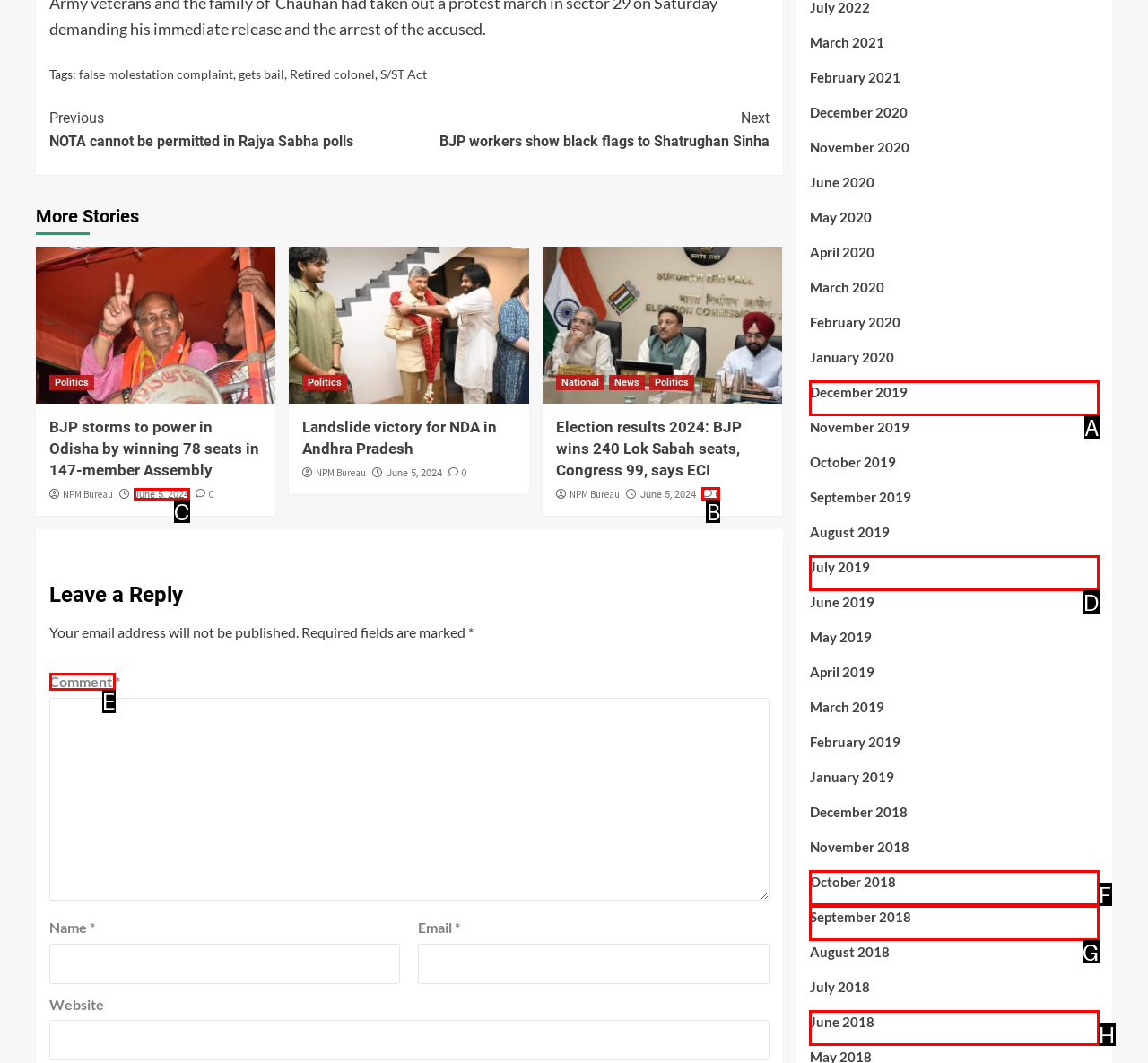Specify which UI element should be clicked to accomplish the task: Leave a comment. Answer with the letter of the correct choice.

E